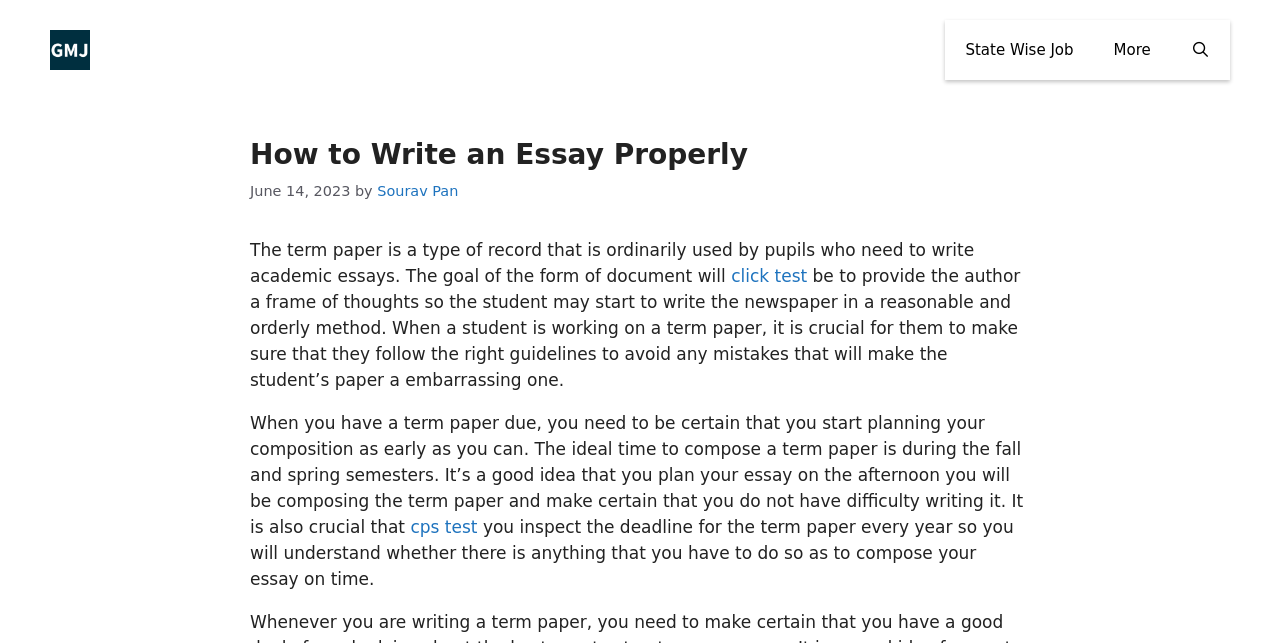What is the importance of planning an essay?
Refer to the image and offer an in-depth and detailed answer to the question.

The webpage emphasizes the importance of planning an essay, as it helps to avoid mistakes and ensures that the student writes the paper in a reasonable and orderly method.